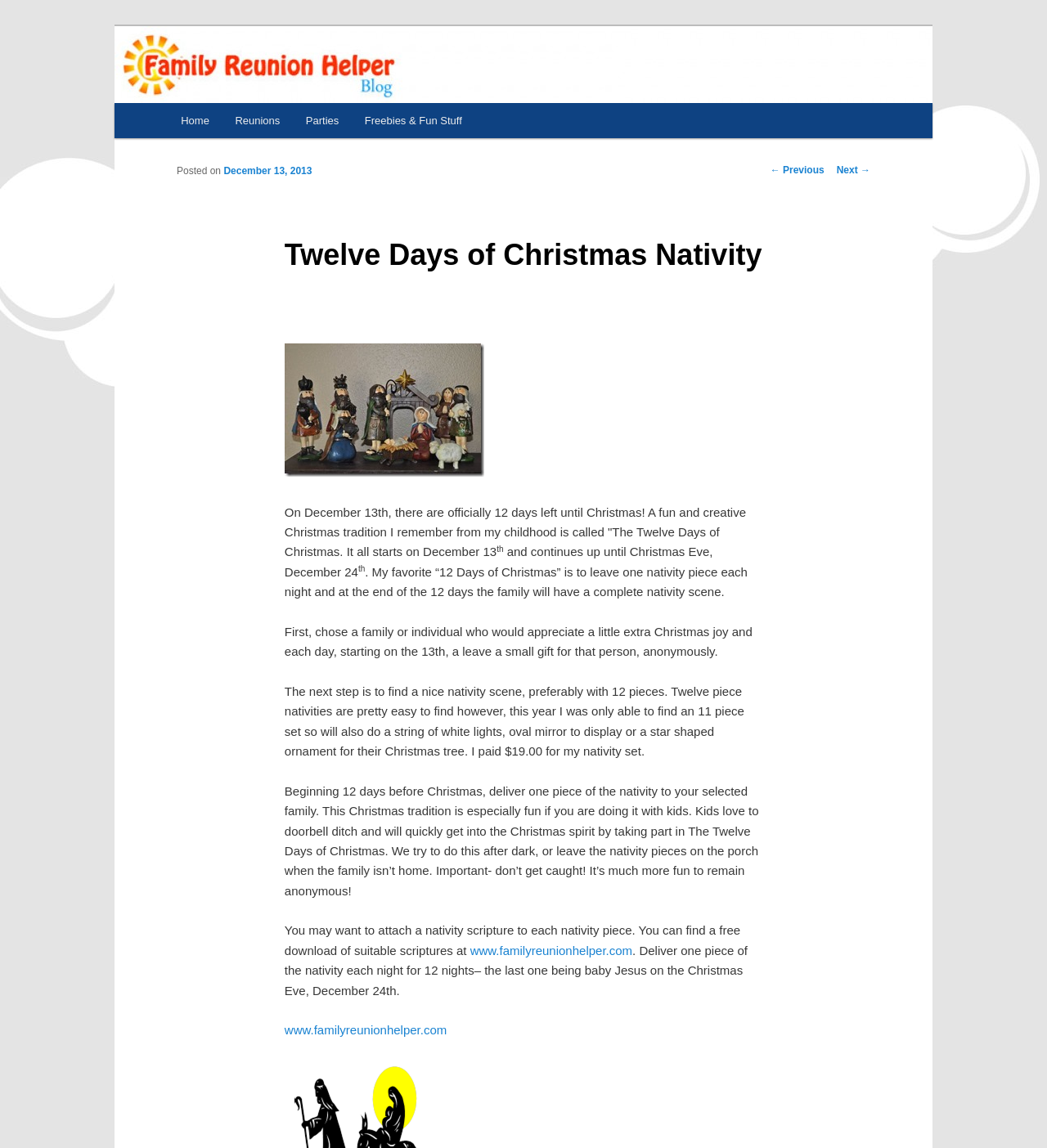What is the topic of the article?
Using the image, provide a concise answer in one word or a short phrase.

Twelve Days of Christmas Nativity